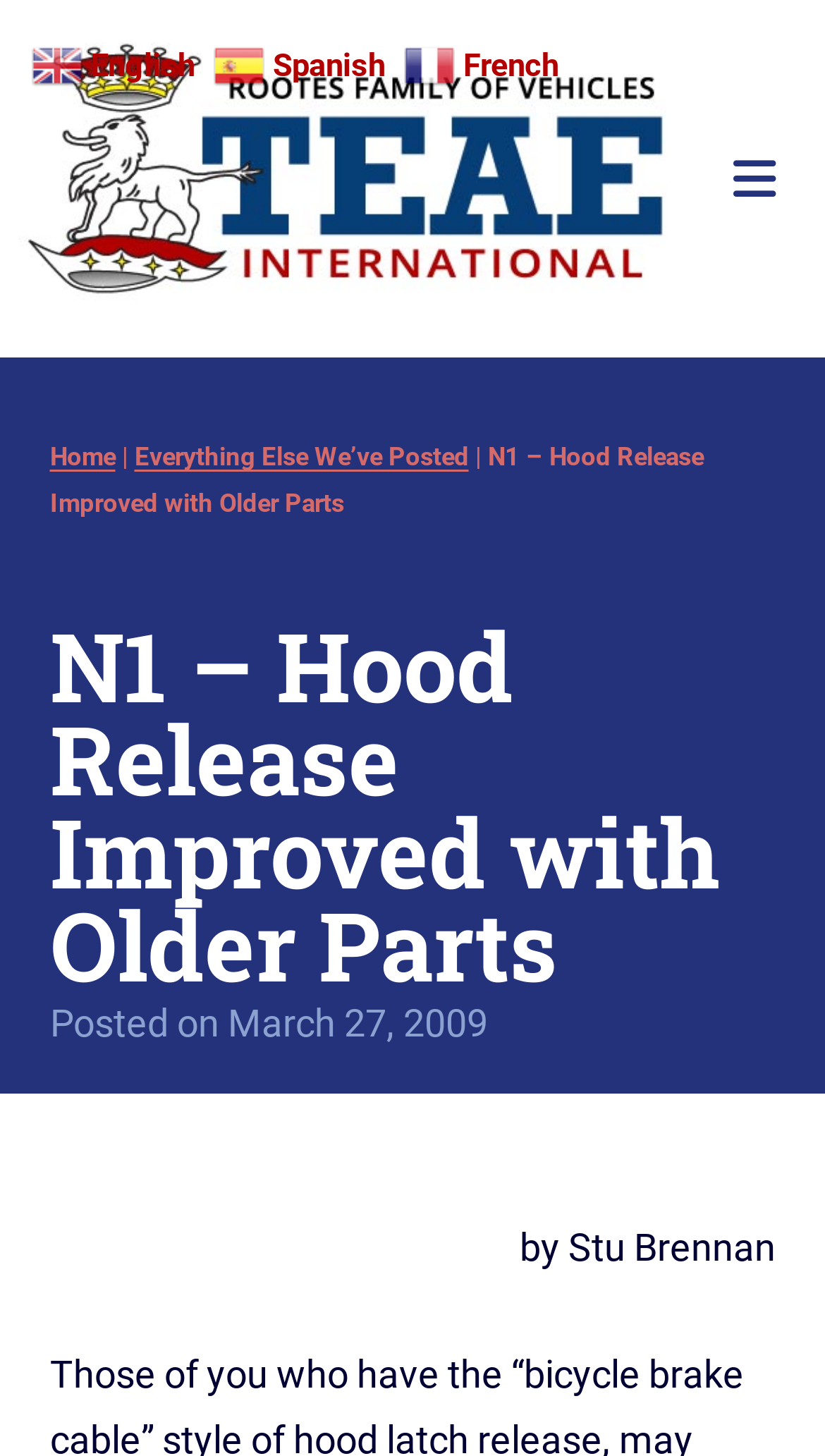Based on the element description Toggle Mobile Menu, identify the bounding box of the UI element in the given webpage screenshot. The coordinates should be in the format (top-left x, top-left y, bottom-right x, bottom-right y) and must be between 0 and 1.

[0.851, 0.089, 0.977, 0.157]